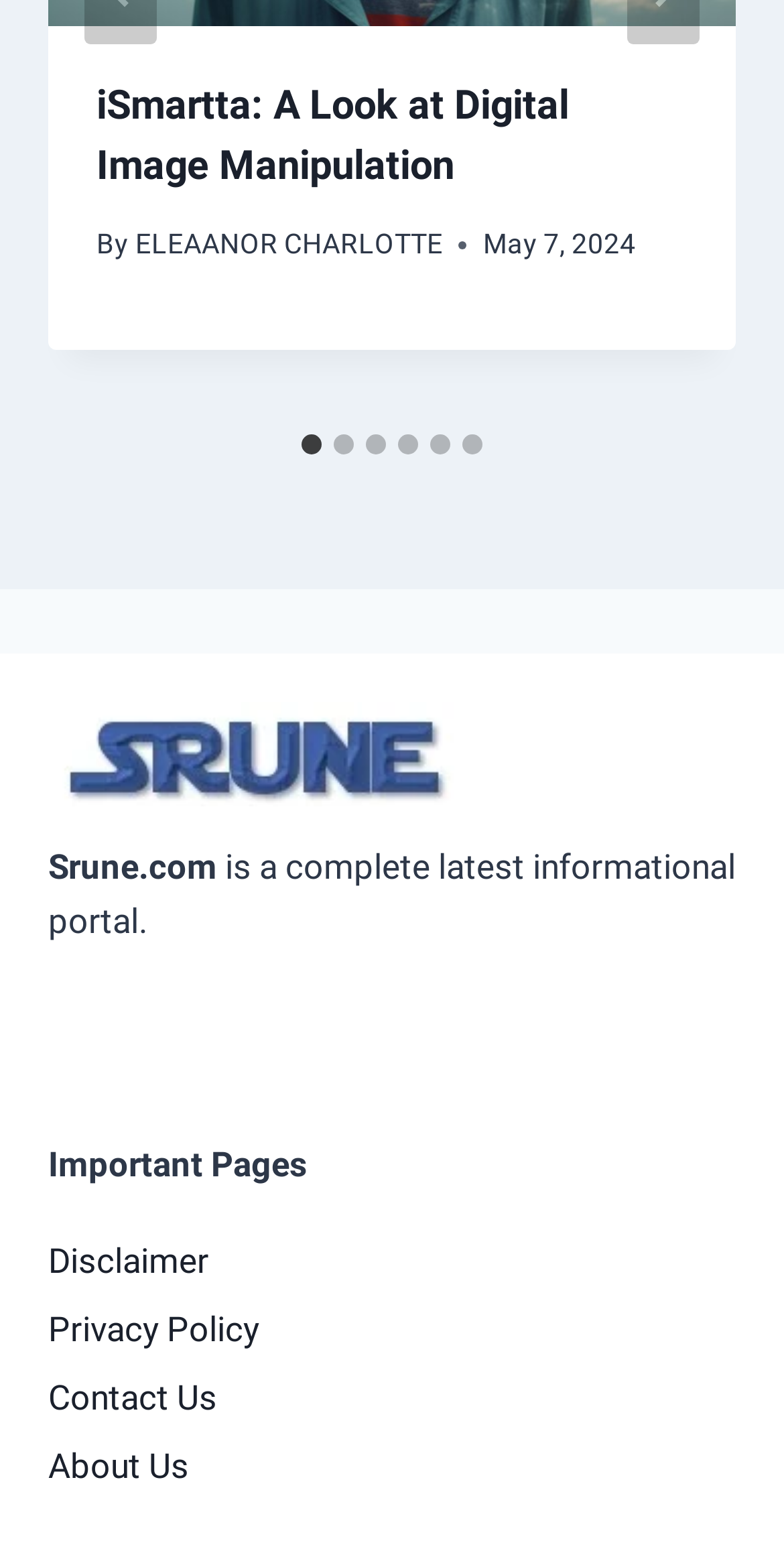Given the element description Privacy Policy, identify the bounding box coordinates for the UI element on the webpage screenshot. The format should be (top-left x, top-left y, bottom-right x, bottom-right y), with values between 0 and 1.

[0.062, 0.834, 0.938, 0.878]